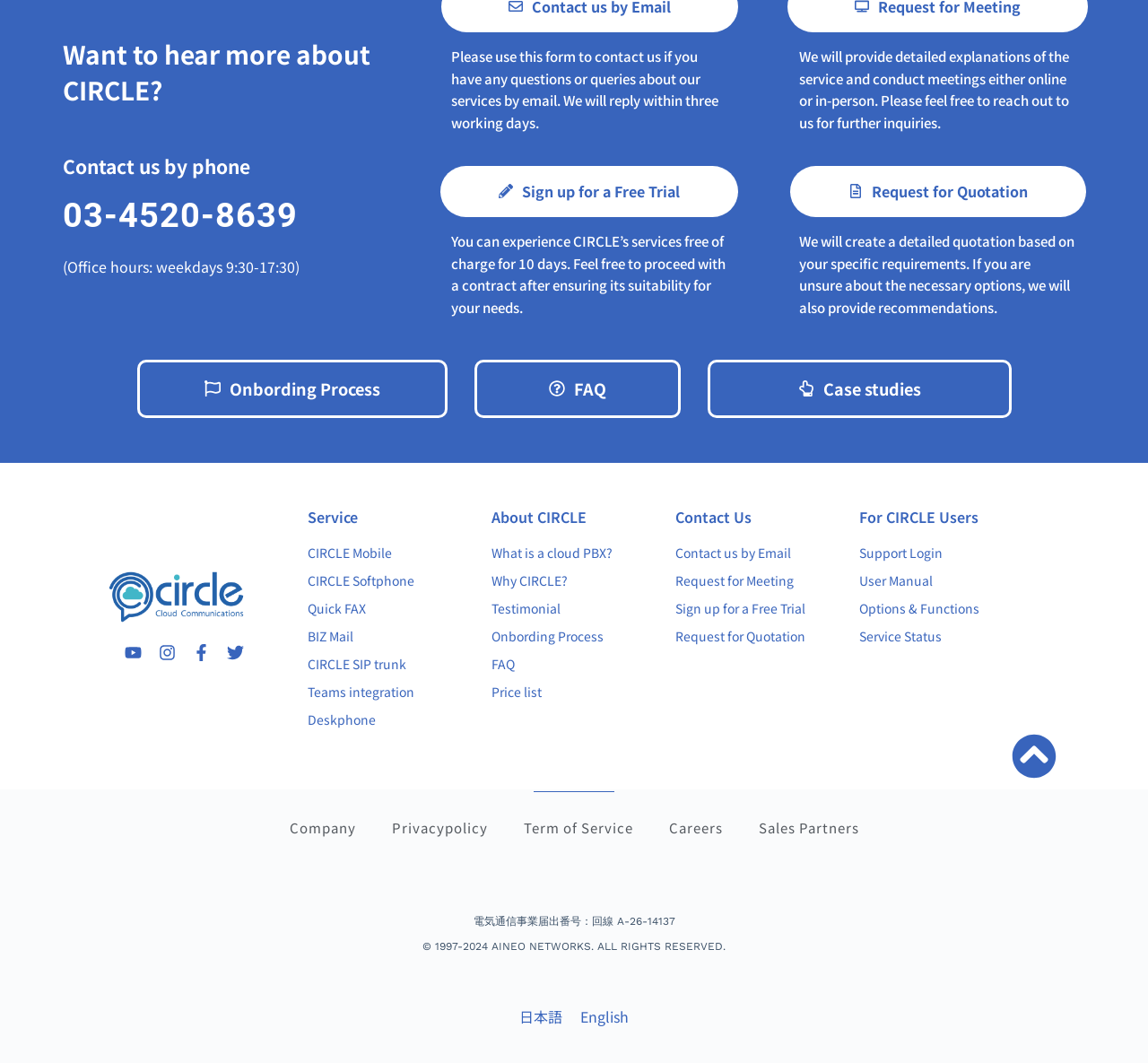What is the phone number to contact CIRCLE?
Please respond to the question thoroughly and include all relevant details.

The phone number can be found in the heading 'Contact us by phone' which is located at the top of the webpage, with a bounding box of [0.055, 0.186, 0.259, 0.218].